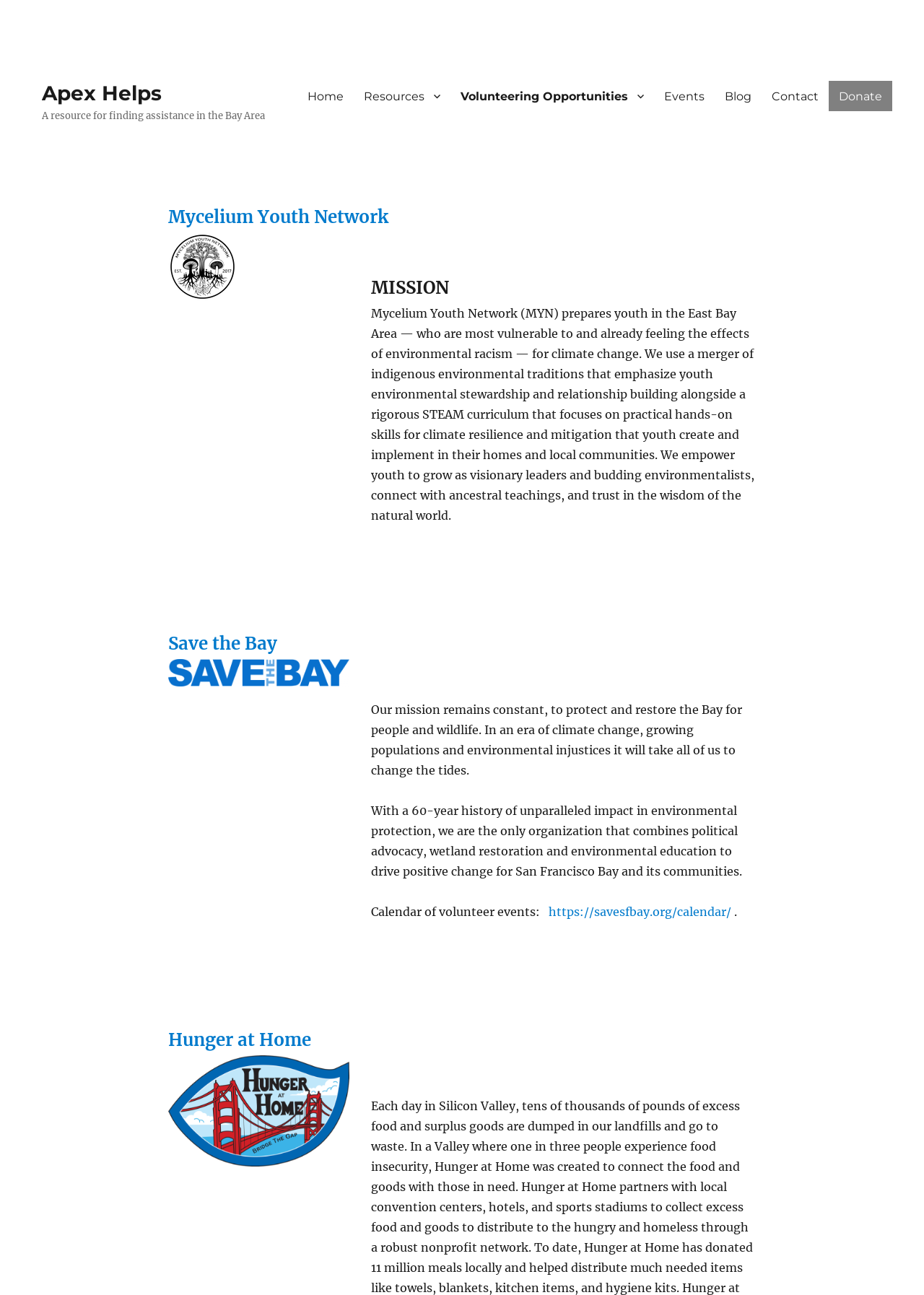What is the mission of Save the Bay?
Refer to the image and give a detailed answer to the query.

I read the text in the second article section and found a sentence that starts with 'Our mission remains constant, to...'. This sentence describes the mission of Save the Bay, which is to protect and restore the Bay.